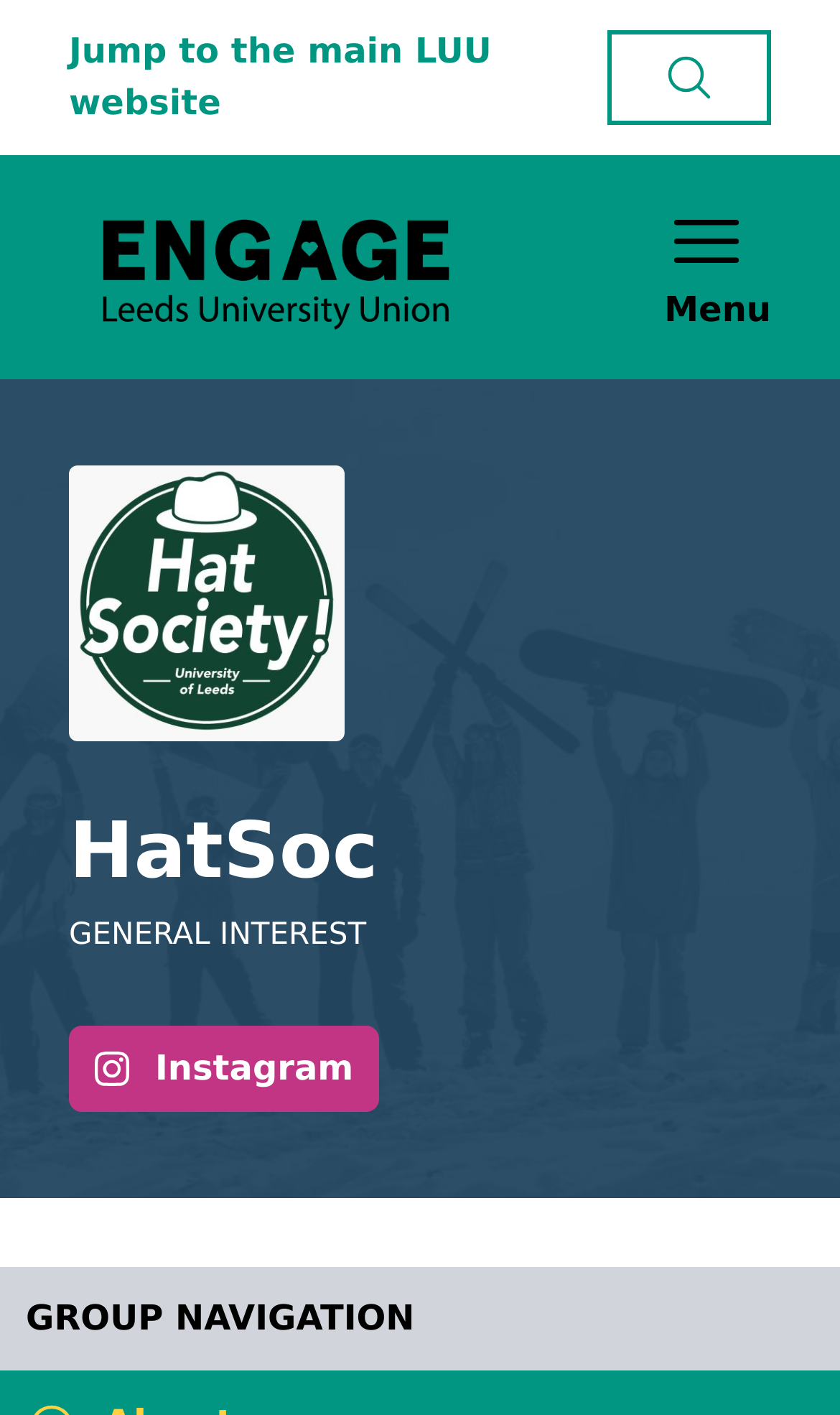Describe all the visual and textual components of the webpage comprehensively.

The webpage is about Clubs & Societies, with a prominent header section at the top that spans the entire width of the page. In the top-left corner, there is a link to "Jump to the main LUU website" and an image-less button. Next to it, there is a logo link with an accompanying image. On the top-right corner, there is a button labeled "Menu" with an image.

Below the header section, there is a large heading that reads "HatSoc", taking up most of the width of the page. Underneath, there is a static text that says "GENERAL INTEREST", positioned on the left side of the page. To the right of the static text, there is a link to "Instagram" with a small image.

At the very bottom of the page, there is another header section that spans the entire width, containing a static text that says "GROUP NAVIGATION".